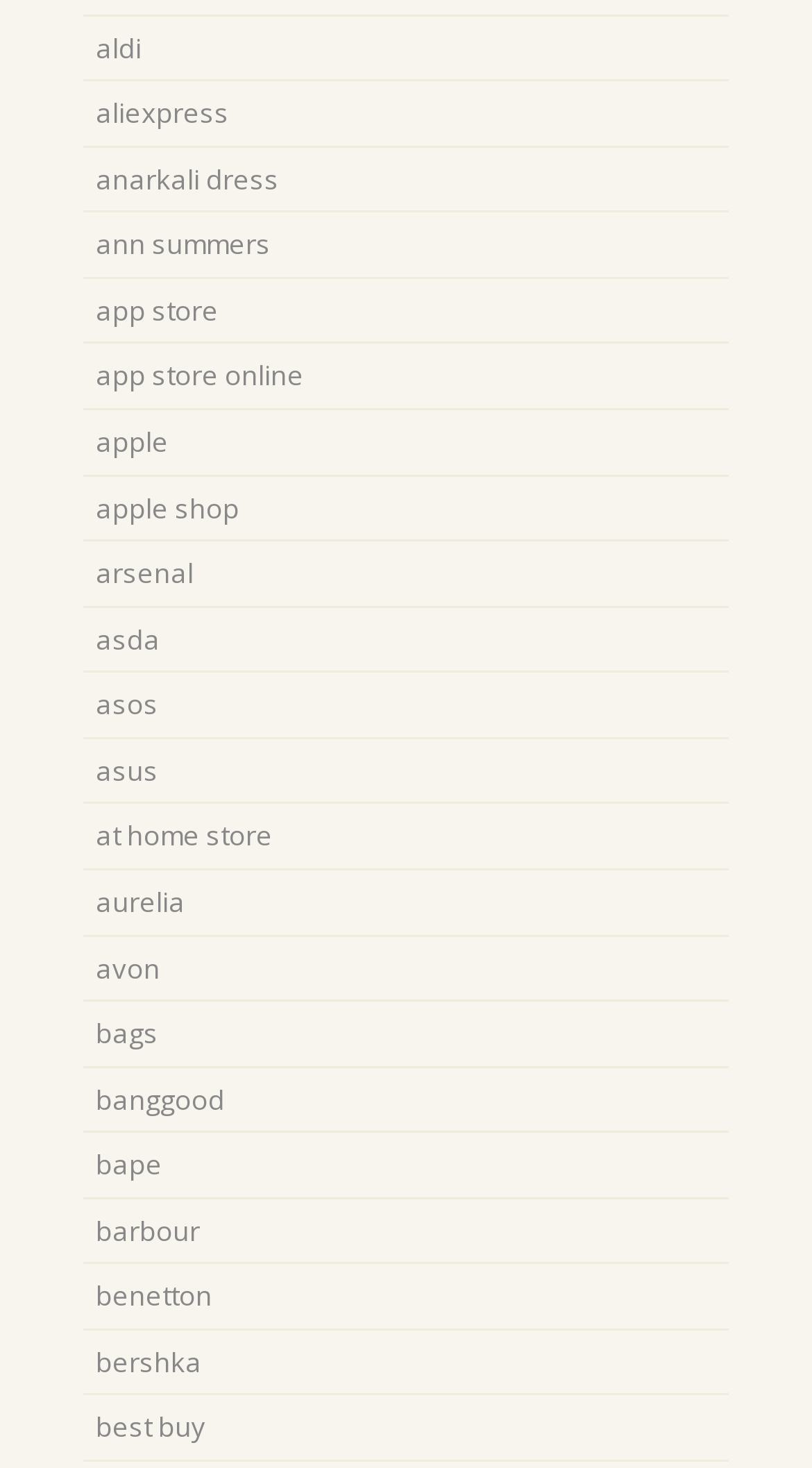Refer to the screenshot and give an in-depth answer to this question: What is the first link on the webpage?

The first link on the webpage is 'Aldi' which is located at the top left corner of the webpage with a bounding box of [0.118, 0.019, 0.174, 0.045].